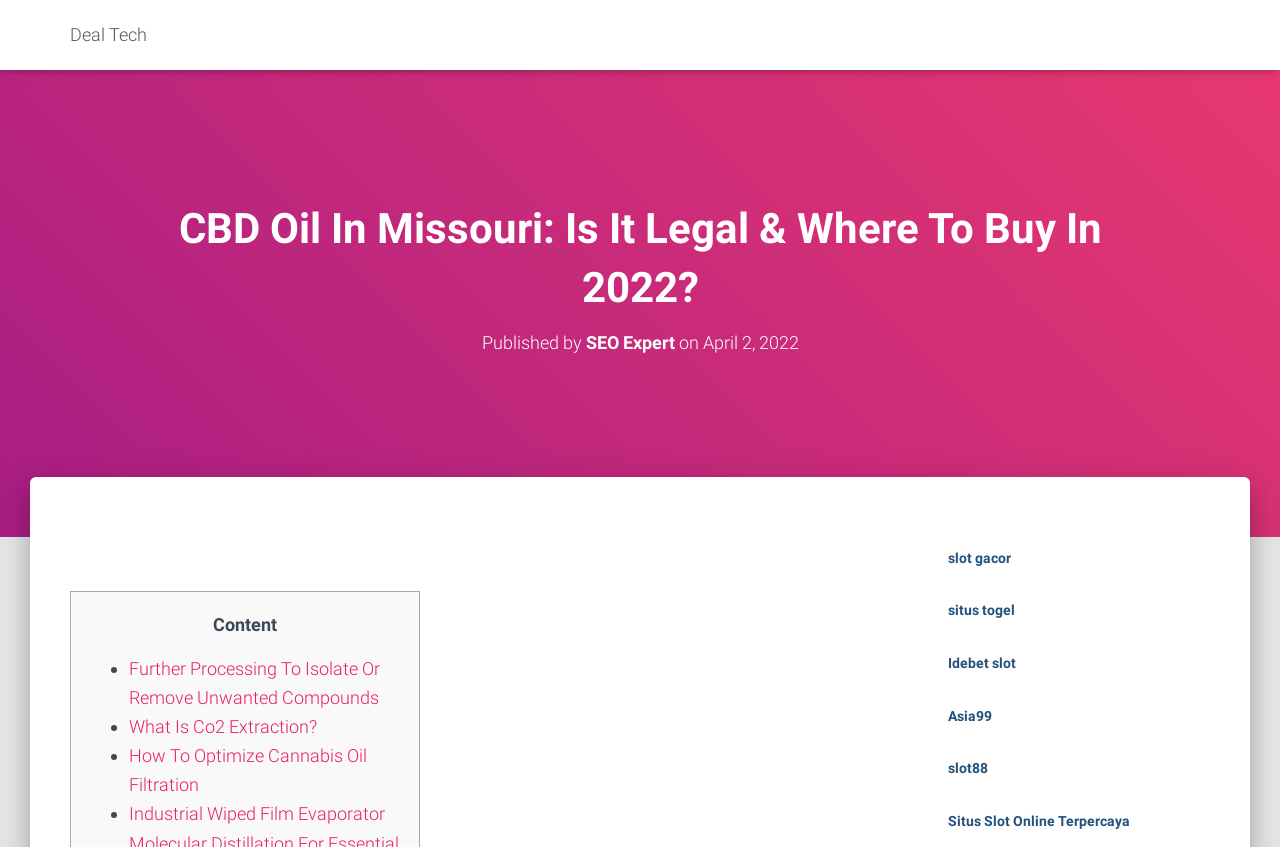Observe the image and answer the following question in detail: How many links are there in the 'Content' section?

The 'Content' section has four links: 'Further Processing To Isolate Or Remove Unwanted Compounds', 'What Is Co2 Extraction?', 'How To Optimize Cannabis Oil Filtration', and another link with a bullet point.